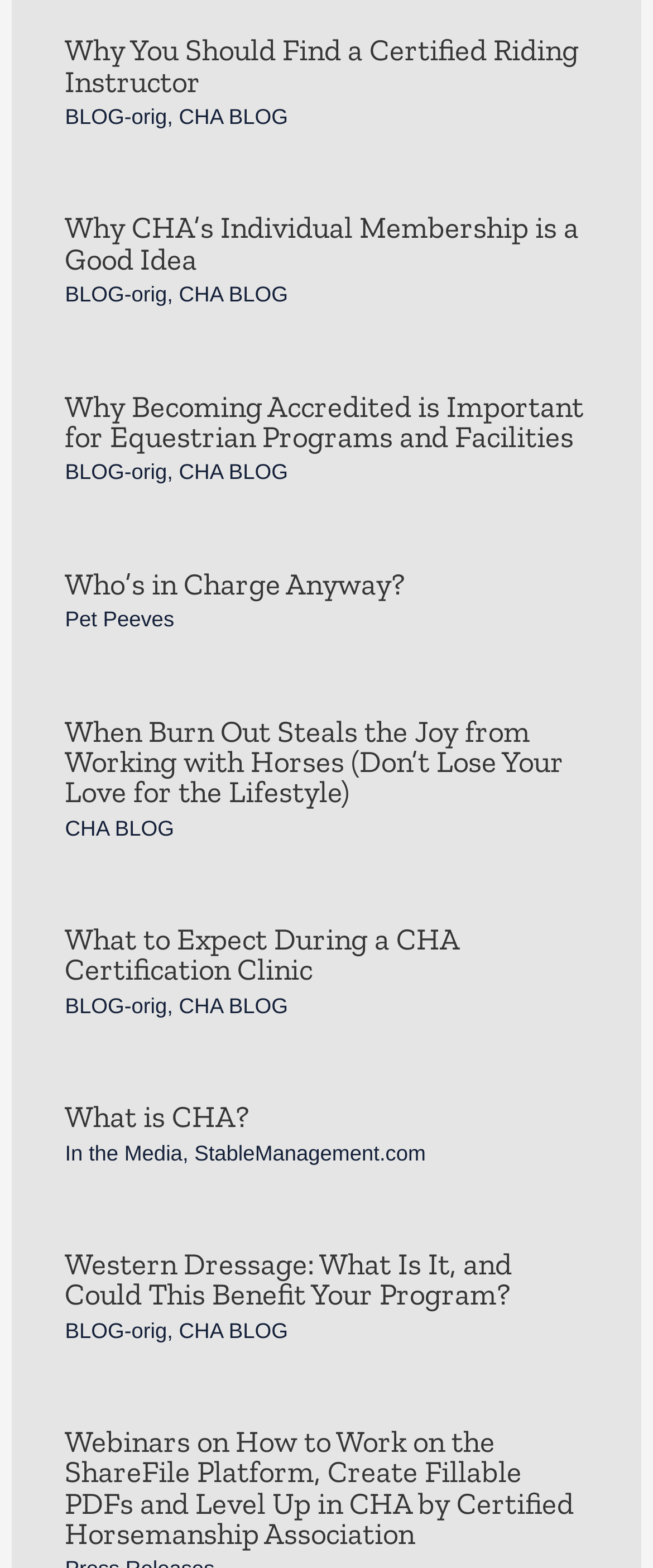Please indicate the bounding box coordinates of the element's region to be clicked to achieve the instruction: "Visit the CHA BLOG". Provide the coordinates as four float numbers between 0 and 1, i.e., [left, top, right, bottom].

[0.274, 0.066, 0.441, 0.082]